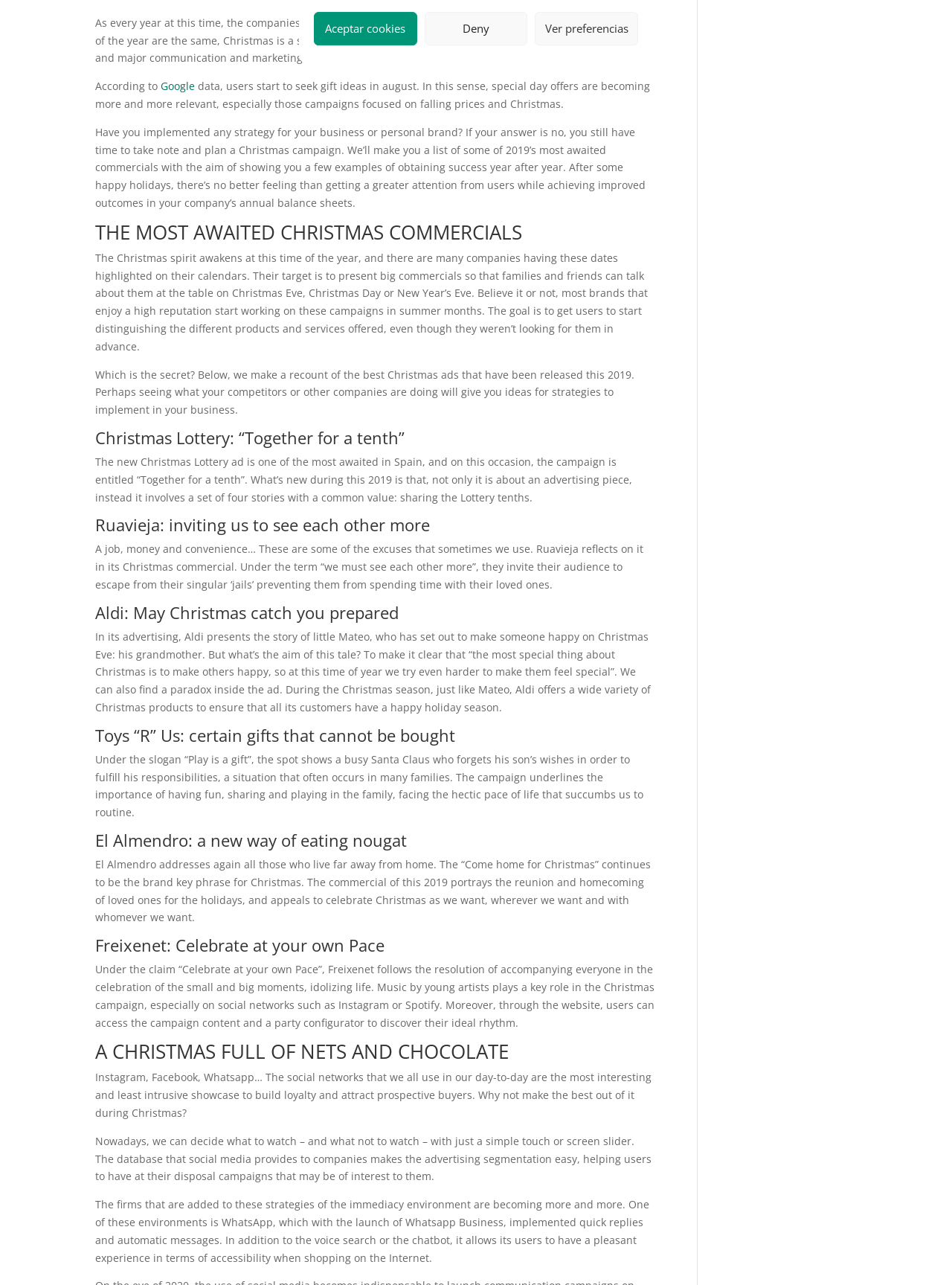Identify the bounding box for the given UI element using the description provided. Coordinates should be in the format (top-left x, top-left y, bottom-right x, bottom-right y) and must be between 0 and 1. Here is the description: BOOK APPOINTMENT NOW

None